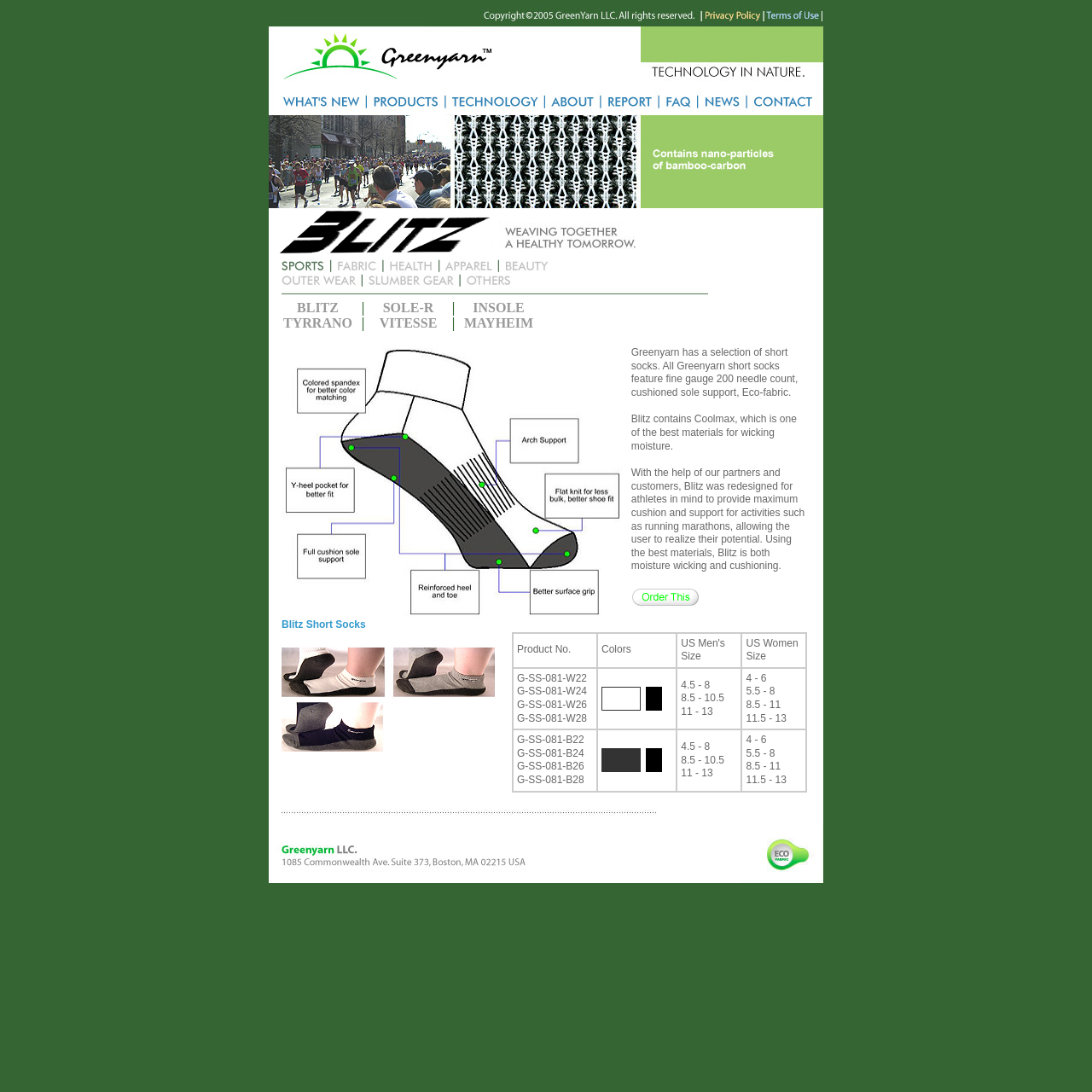From the given element description: "name="Image8"", find the bounding box for the UI element. Provide the coordinates as four float numbers between 0 and 1, in the order [left, top, right, bottom].

[0.554, 0.095, 0.607, 0.108]